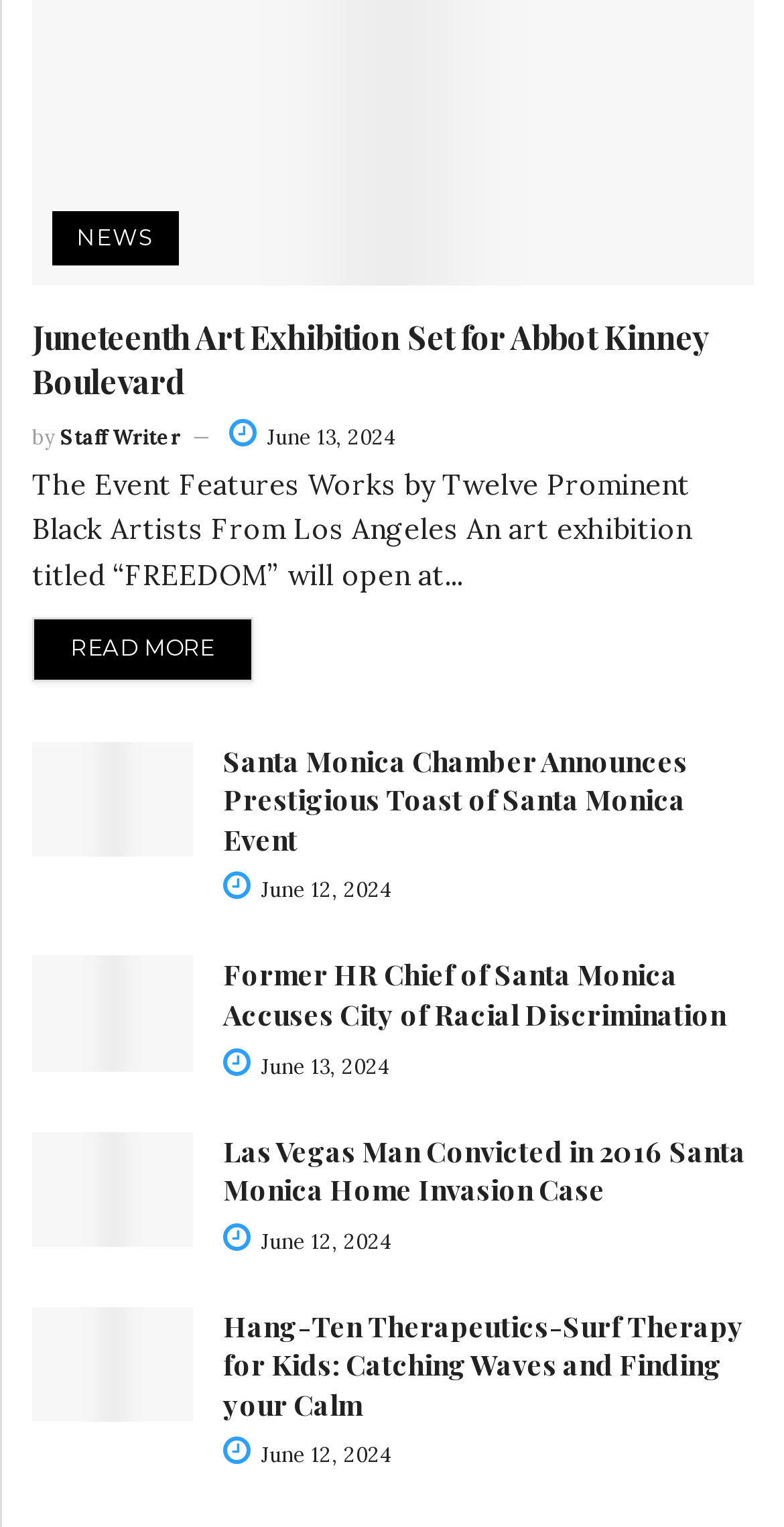What is the date of the 'Santa Monica Chamber Announces Prestigious Toast of Santa Monica Event' article?
Using the visual information, answer the question in a single word or phrase.

June 12, 2024